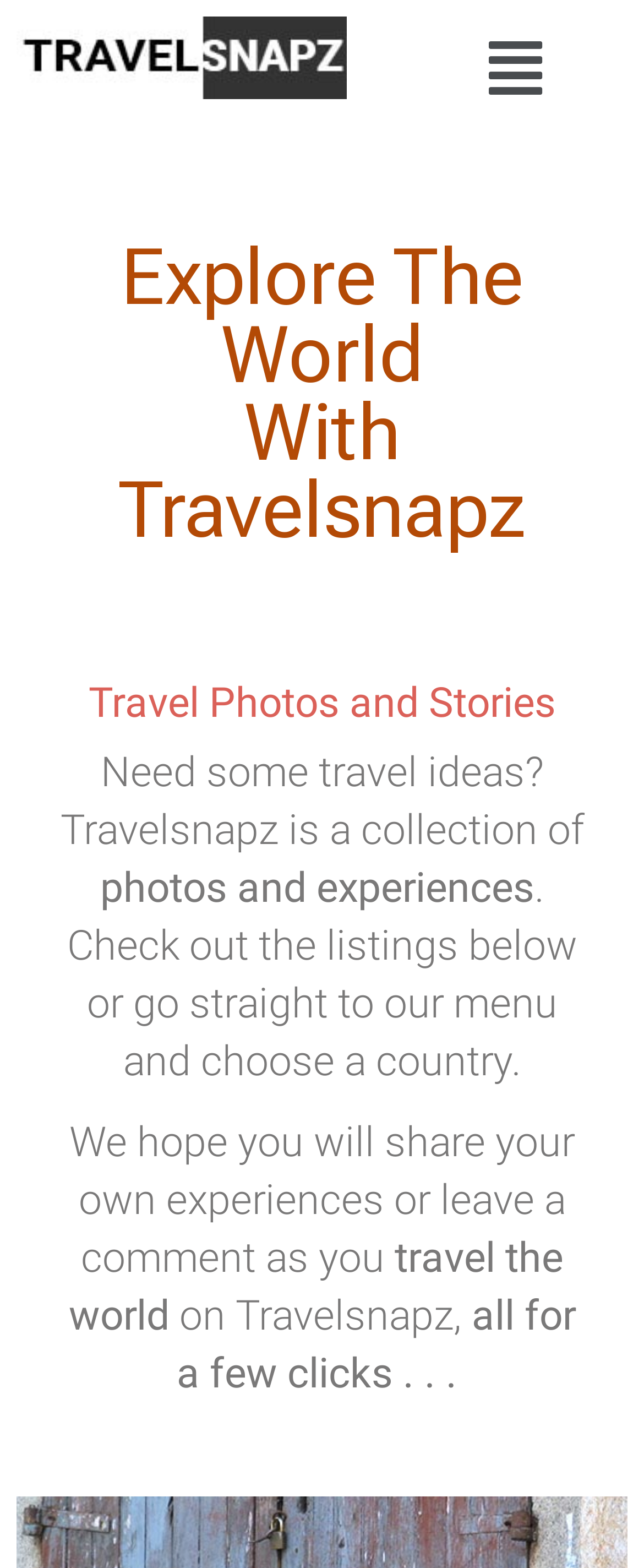Look at the image and write a detailed answer to the question: 
What can users do on this website?

Users can share their own travel experiences and photos on this website, as mentioned in the text 'We hope you will share your own experiences or leave a comment as you travel the world on Travelsnapz'.